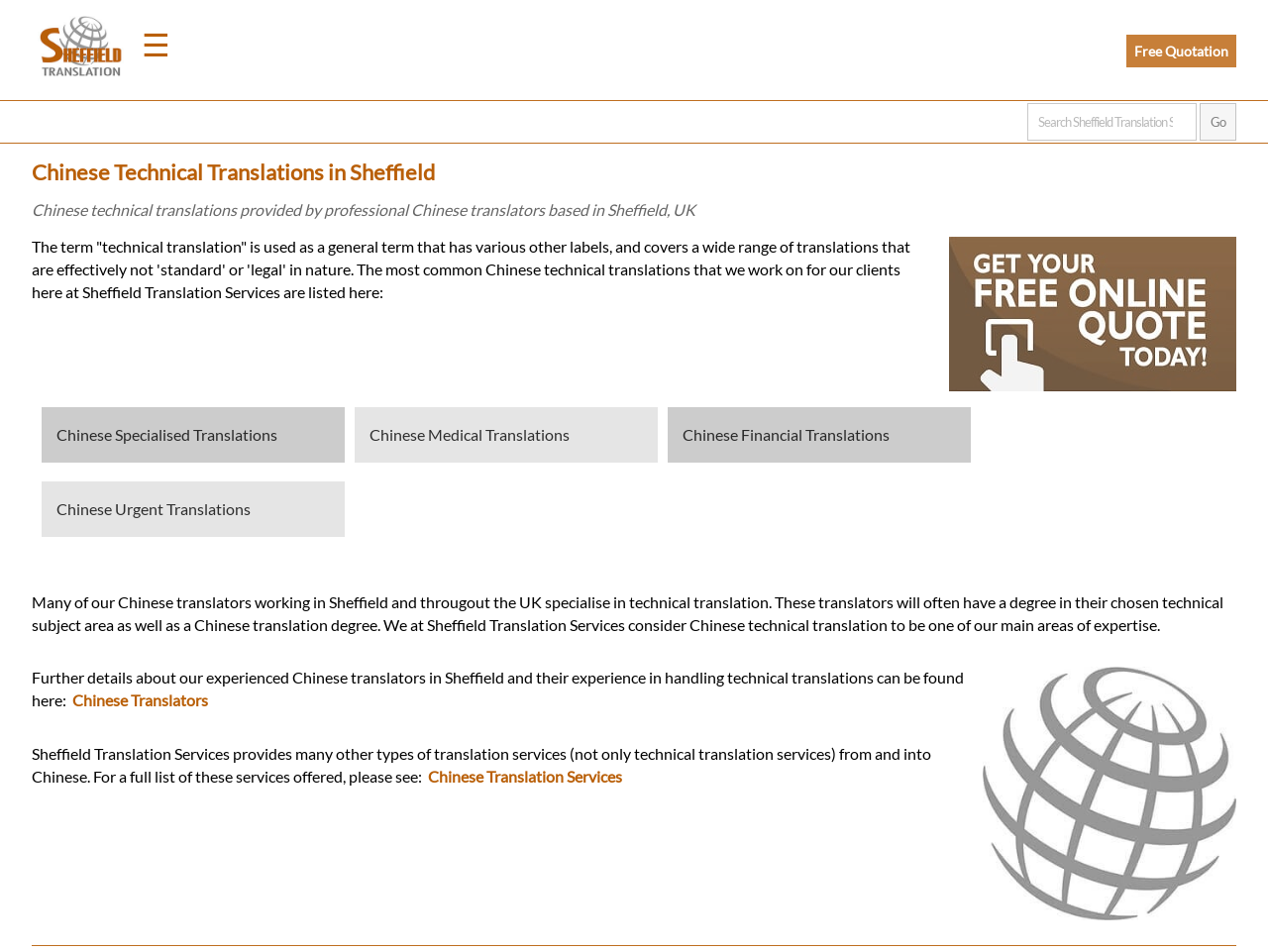What is the company name?
Provide a one-word or short-phrase answer based on the image.

Sheffield Translation Services